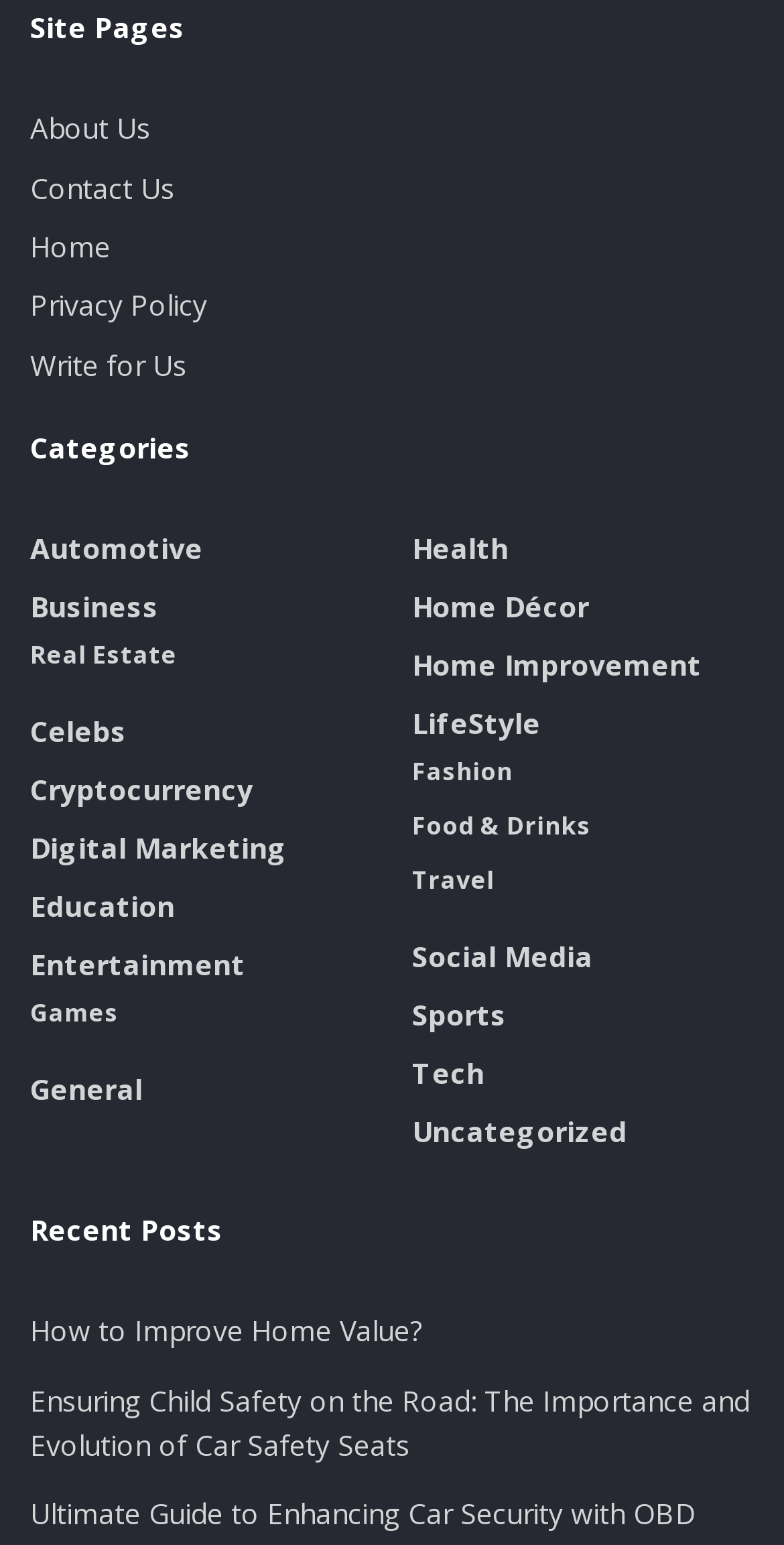Review the image closely and give a comprehensive answer to the question: How many recent posts are listed on this webpage?

Under the 'Recent Posts' heading, I found two links, which are 'How to Improve Home Value?' and 'Ensuring Child Safety on the Road: The Importance and Evolution of Car Safety Seats'. Therefore, there are two recent posts listed on this webpage.